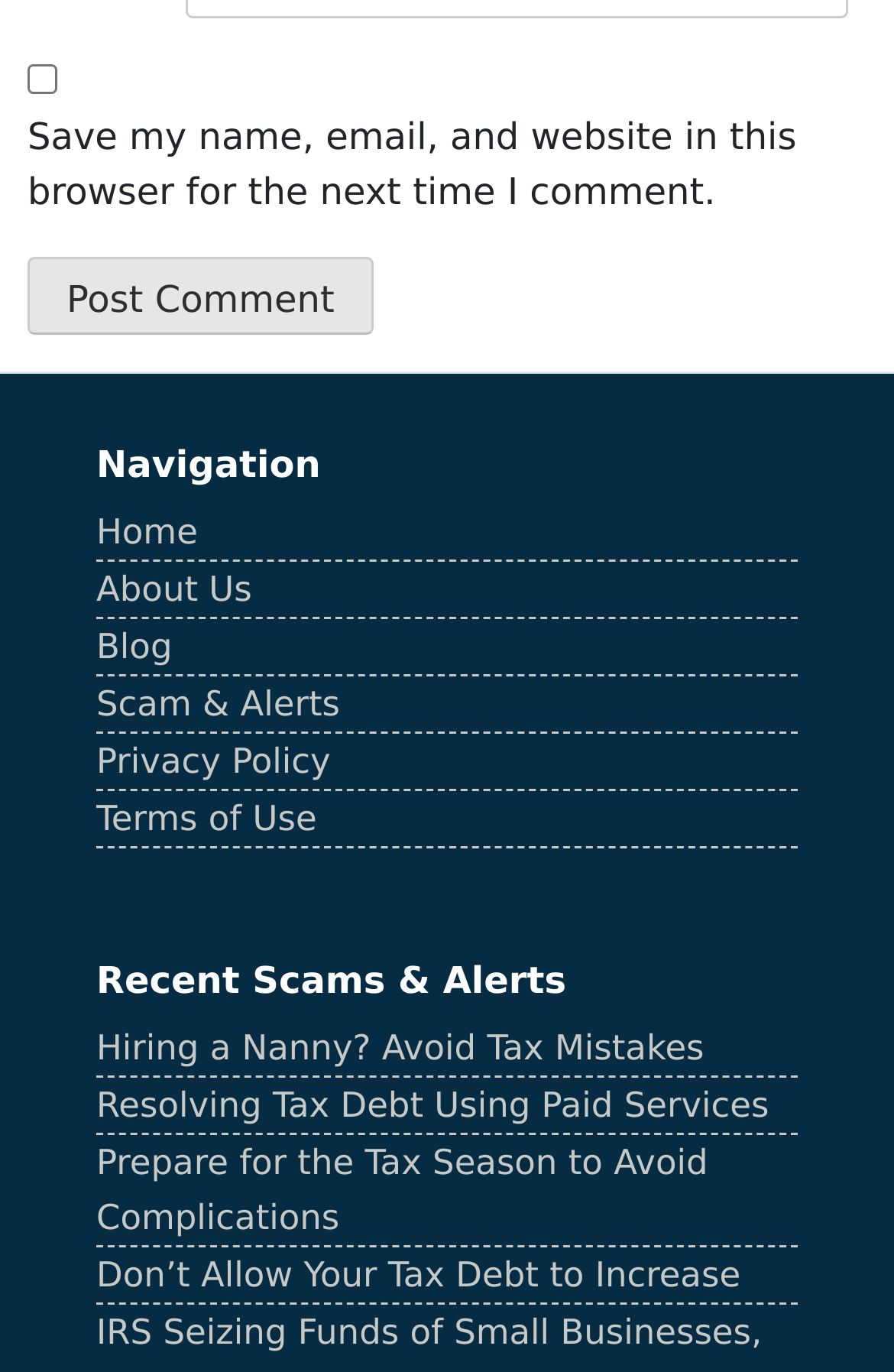Bounding box coordinates are specified in the format (top-left x, top-left y, bottom-right x, bottom-right y). All values are floating point numbers bounded between 0 and 1. Please provide the bounding box coordinate of the region this sentence describes: ​

None